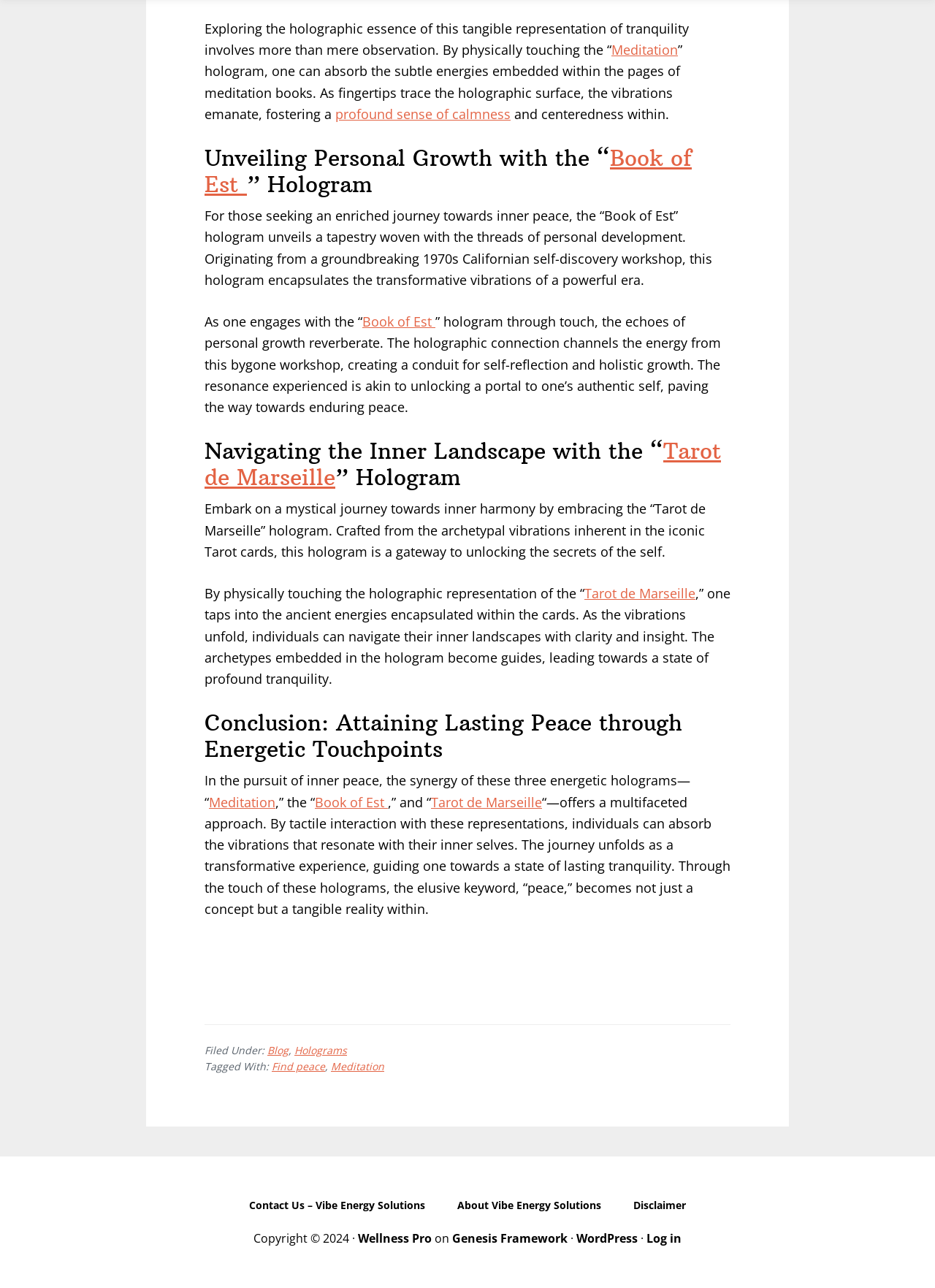Determine the bounding box coordinates of the target area to click to execute the following instruction: "Click on the 'Post Comment' button."

None